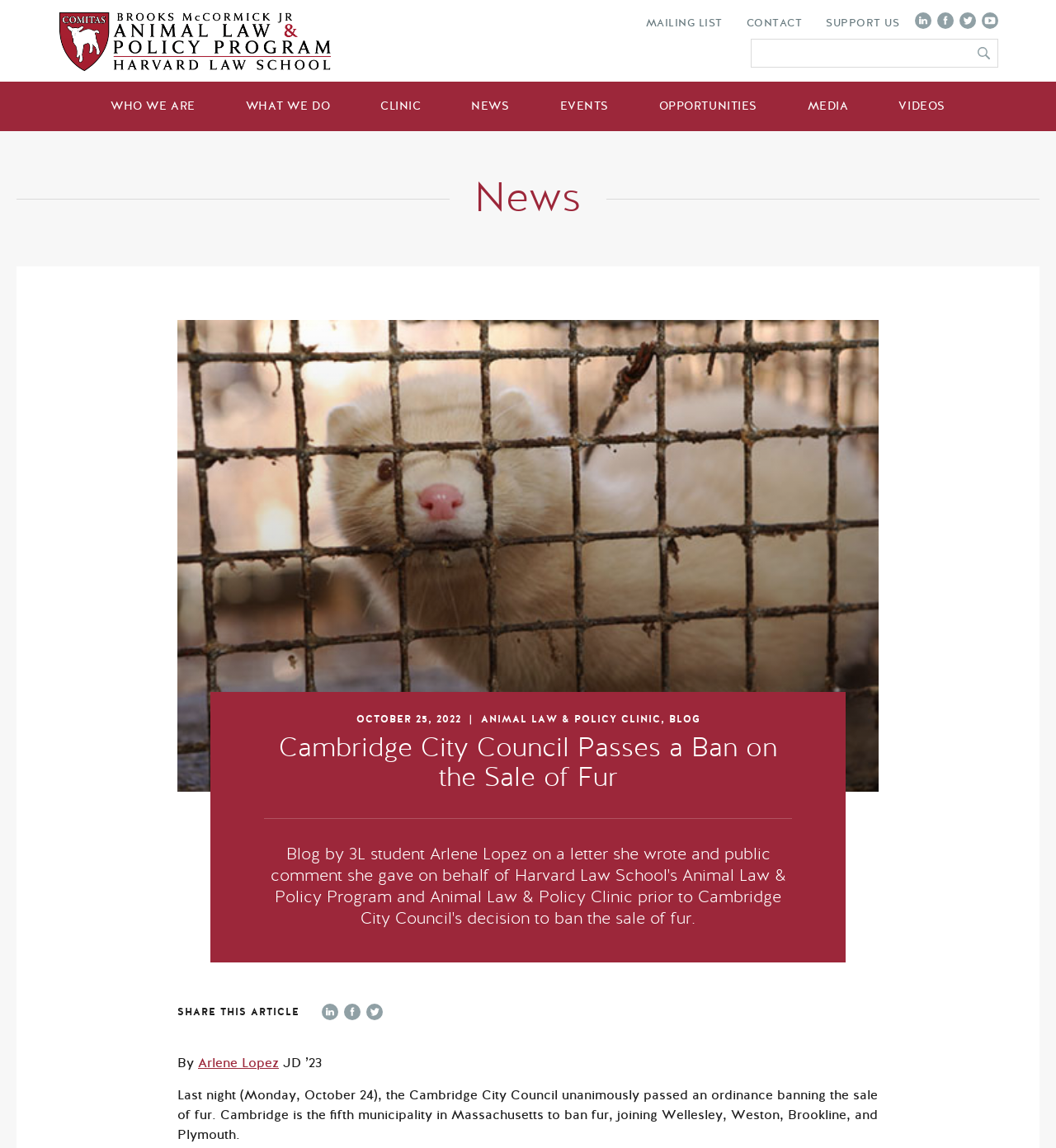Point out the bounding box coordinates of the section to click in order to follow this instruction: "Click the logo".

[0.055, 0.0, 0.412, 0.068]